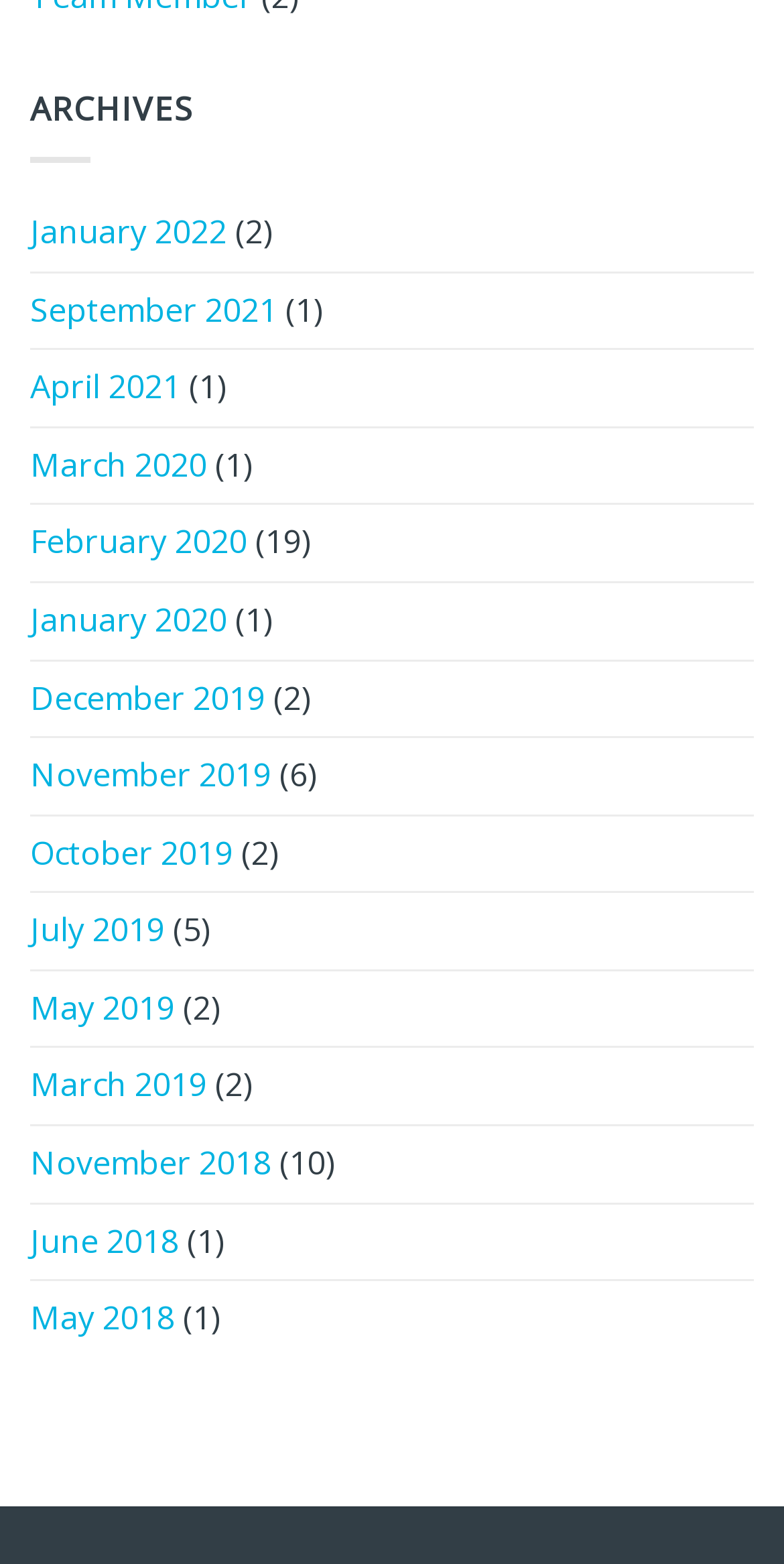What is the category of the webpage?
Based on the image content, provide your answer in one word or a short phrase.

Archives